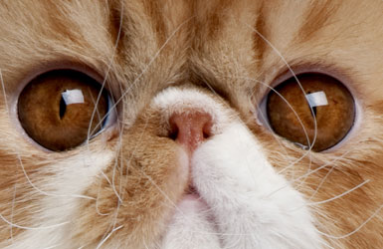Detail the scene shown in the image extensively.

This image features an adorable close-up of a cat, showcasing its distinctive features. The cat has a plush, orange and white coat, with large, expressive amber eyes that reflect light beautifully. Its nose is small and pink, complementing the soft white fur around its muzzle. The long, delicate whiskers frame its face, adding to its charm. This captivating image likely belongs to a Persian breed, known for its gentle demeanor and striking appearance, making it a beloved companion among cat enthusiasts. The photograph perfectly captures the essence of feline beauty and the allure of cats as cherished pets.